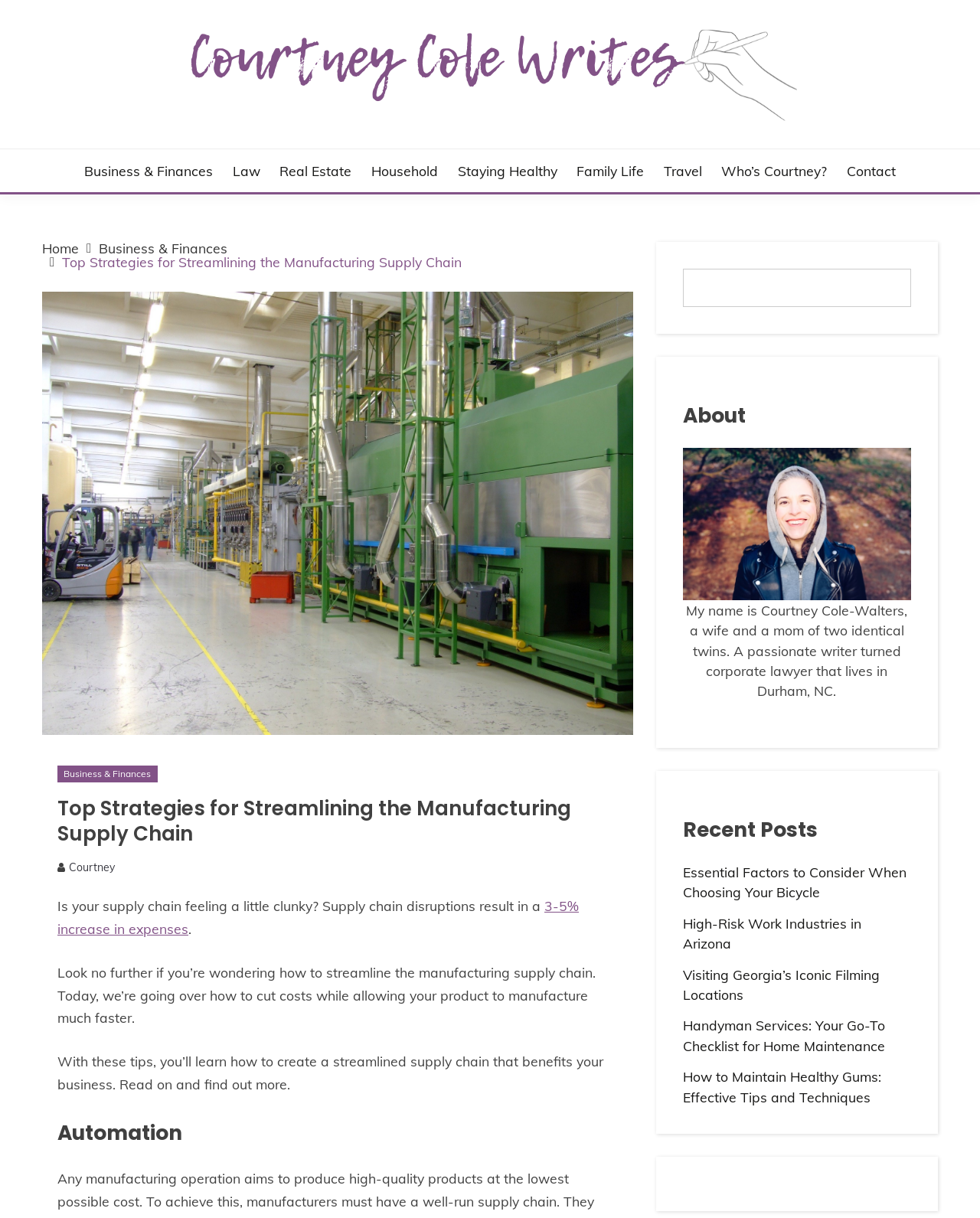What is the purpose of the article?
Give a detailed response to the question by analyzing the screenshot.

I inferred the purpose of the article by reading the introductory text, which mentions that the article will provide tips on how to cut costs and manufacture products faster.